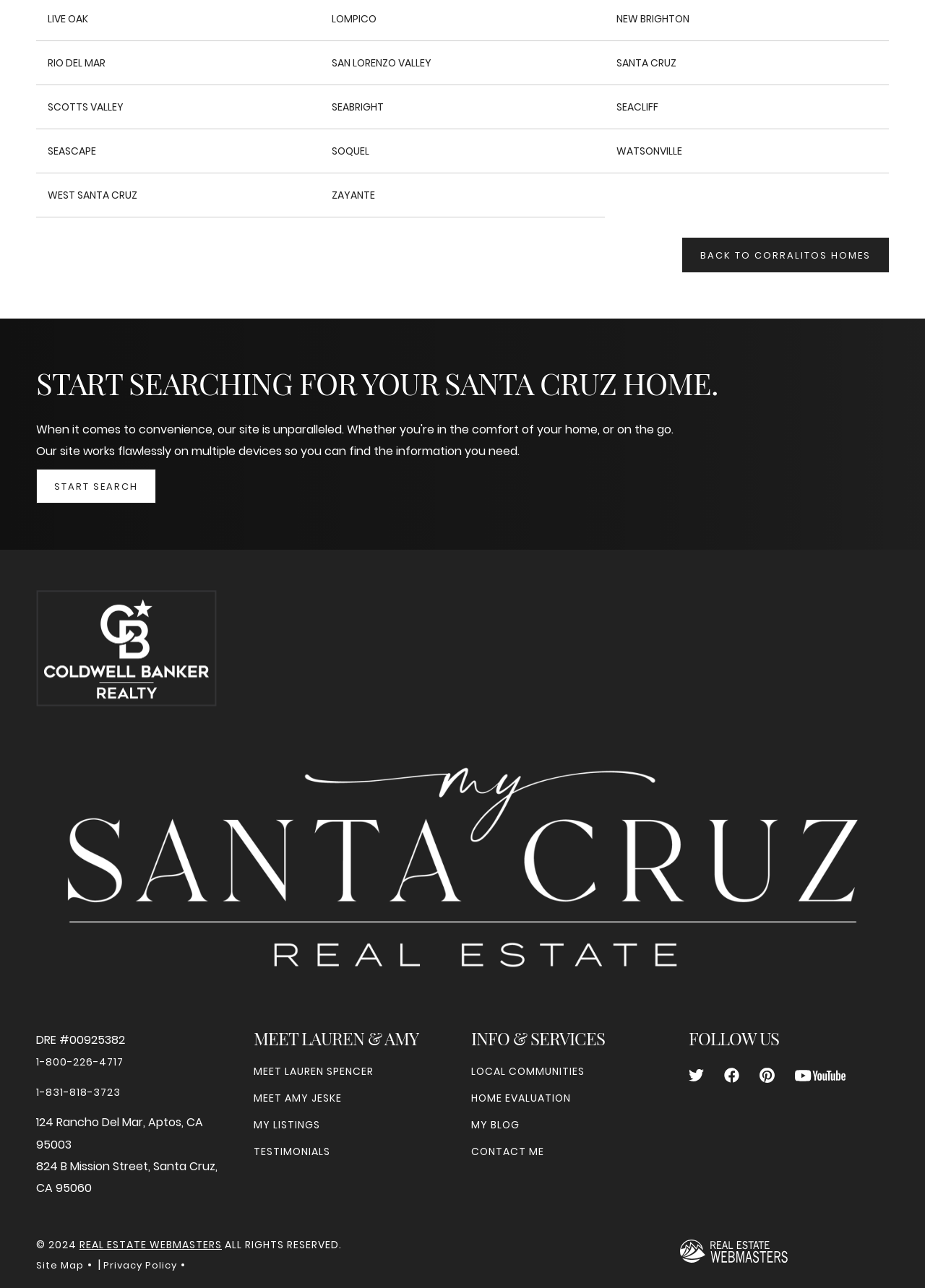Identify the bounding box coordinates of the section to be clicked to complete the task described by the following instruction: "Start searching for your Santa Cruz home". The coordinates should be four float numbers between 0 and 1, formatted as [left, top, right, bottom].

[0.039, 0.364, 0.169, 0.391]